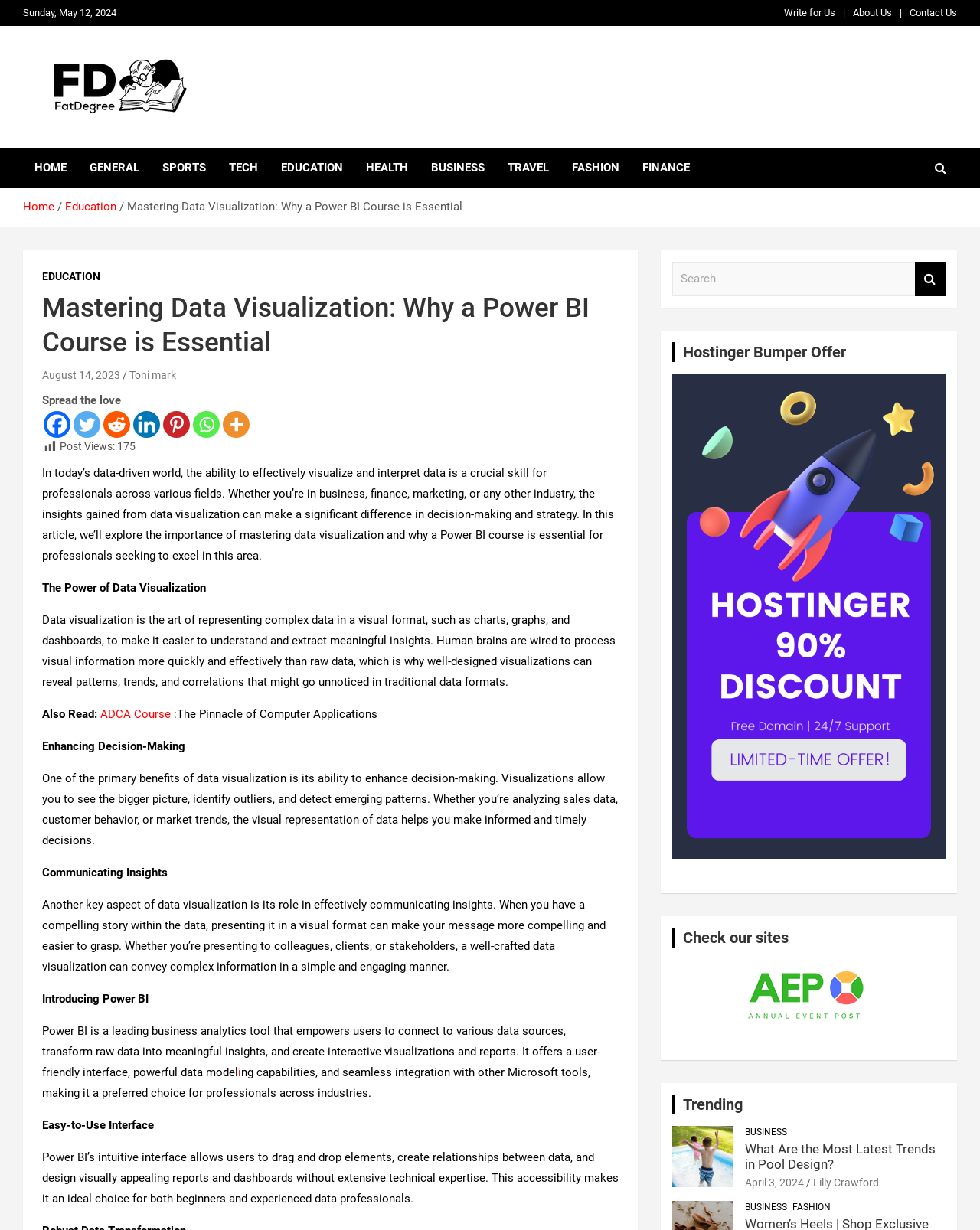Locate the bounding box coordinates of the clickable region necessary to complete the following instruction: "Search for something". Provide the coordinates in the format of four float numbers between 0 and 1, i.e., [left, top, right, bottom].

[0.686, 0.213, 0.934, 0.241]